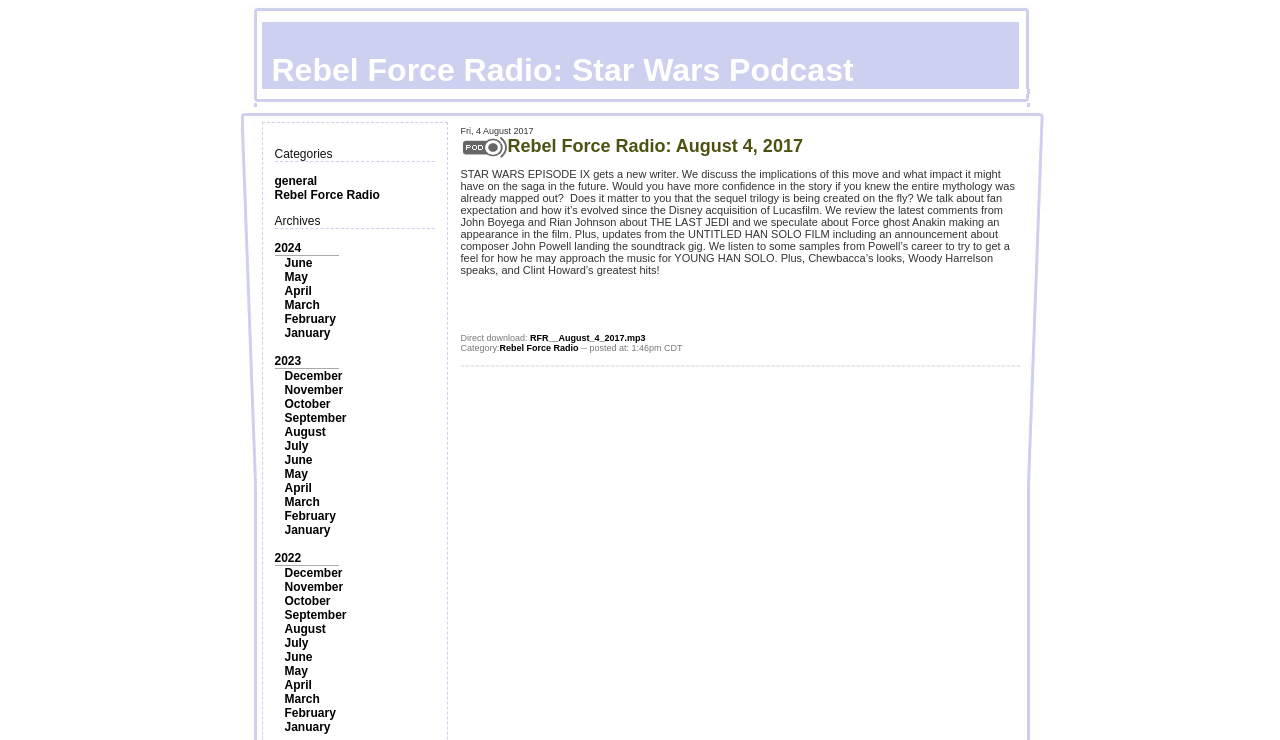Who is the composer of the soundtrack for the UNTITLED HAN SOLO FILM?
Refer to the screenshot and deliver a thorough answer to the question presented.

I found the answer by reading the text content of the webpage, which mentions 'composer John Powell landing the soundtrack gig' for the UNTITLED HAN SOLO FILM.